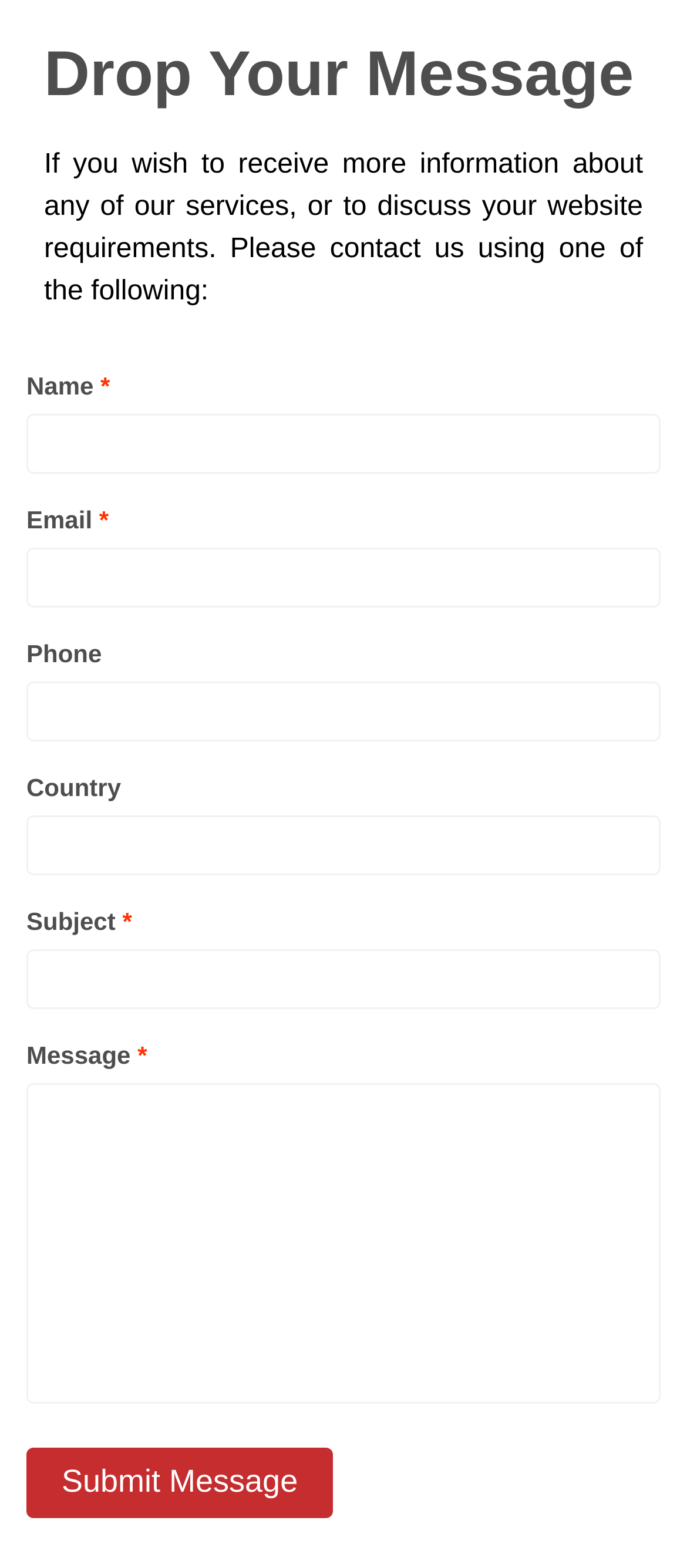Identify the bounding box of the UI element that matches this description: "parent_node: Phone name="phone"".

[0.038, 0.434, 0.962, 0.472]